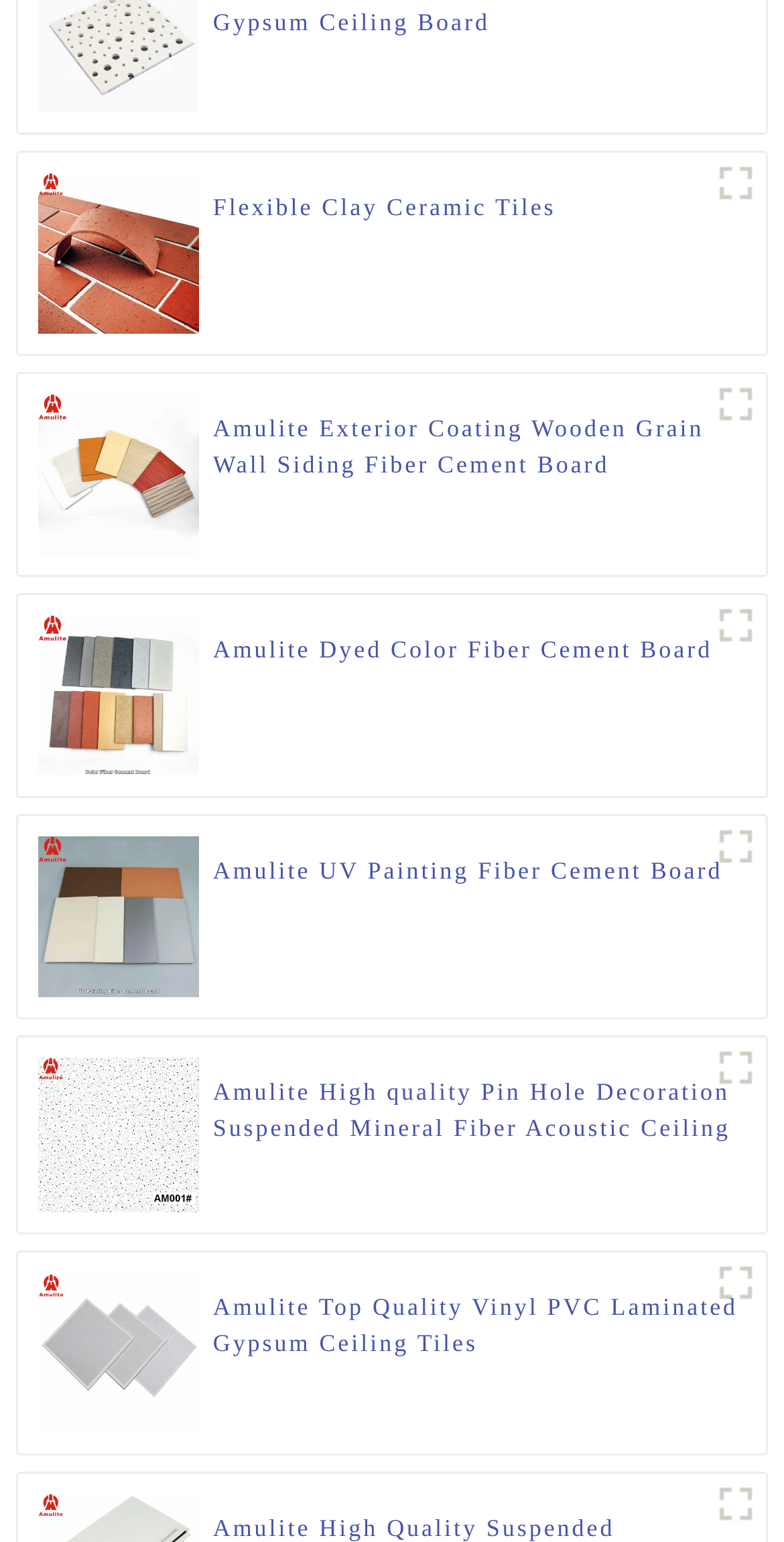Identify the bounding box coordinates for the UI element described by the following text: "parent_node: Statistics and analysis". Provide the coordinates as four float numbers between 0 and 1, in the format [left, top, right, bottom].

None